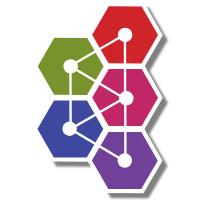Give a one-word or short-phrase answer to the following question: 
What is represented by the white circles at the junctions?

Junctions